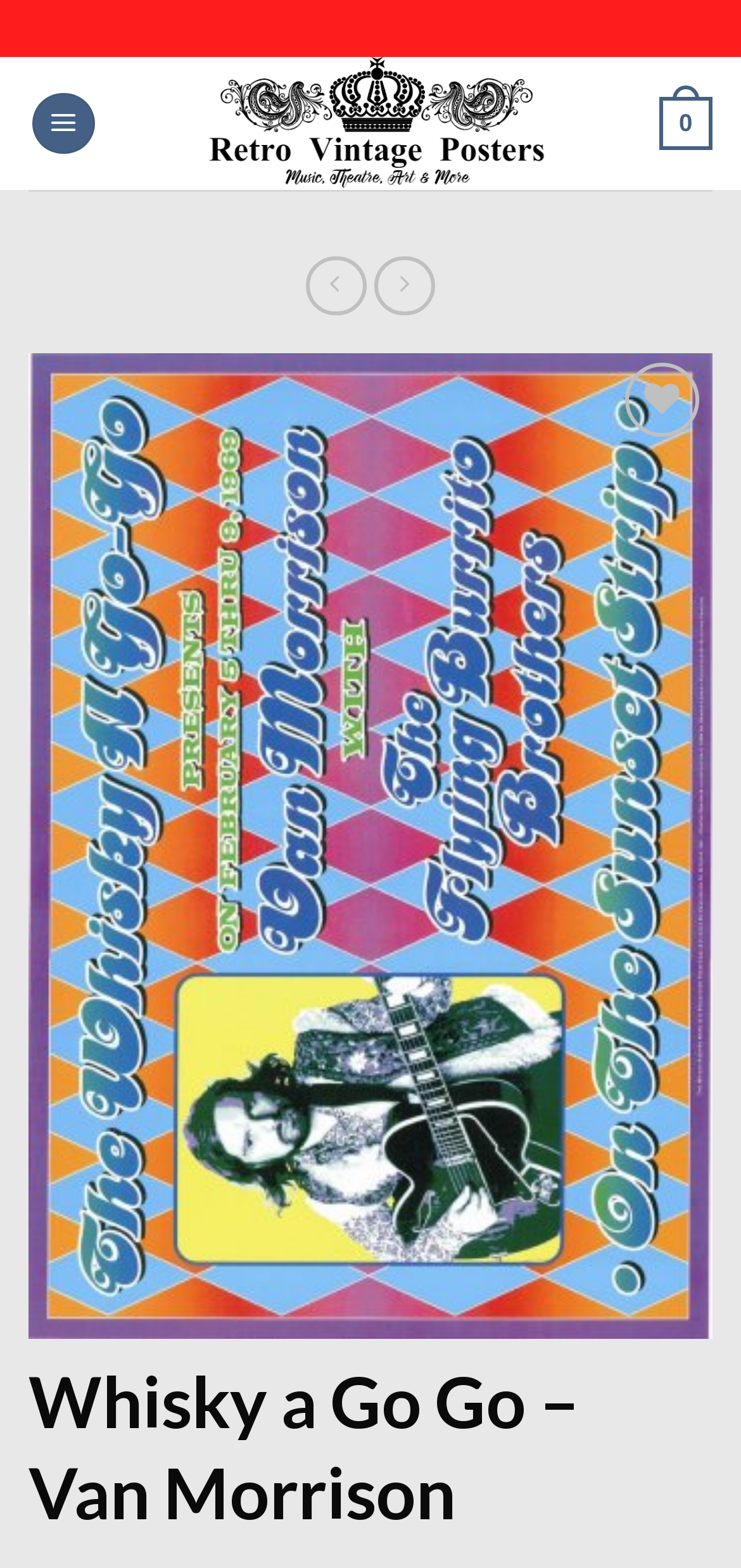Find the bounding box coordinates for the area you need to click to carry out the instruction: "Click on the Whisky a Go Go – Van Morrison heading". The coordinates should be four float numbers between 0 and 1, indicated as [left, top, right, bottom].

[0.038, 0.866, 0.962, 0.982]